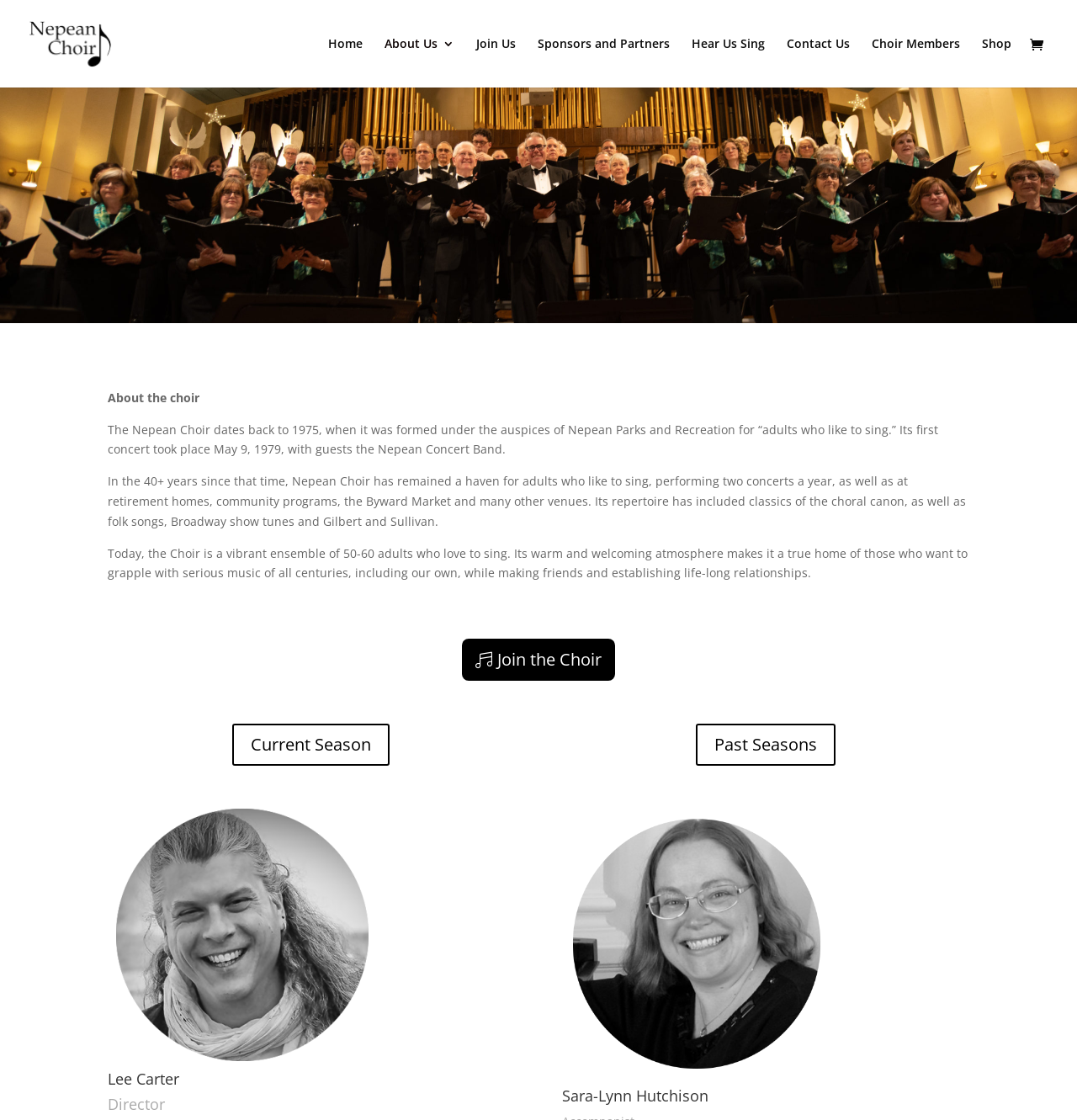How many members are in the Nepean Choir? Refer to the image and provide a one-word or short phrase answer.

50-60 adults